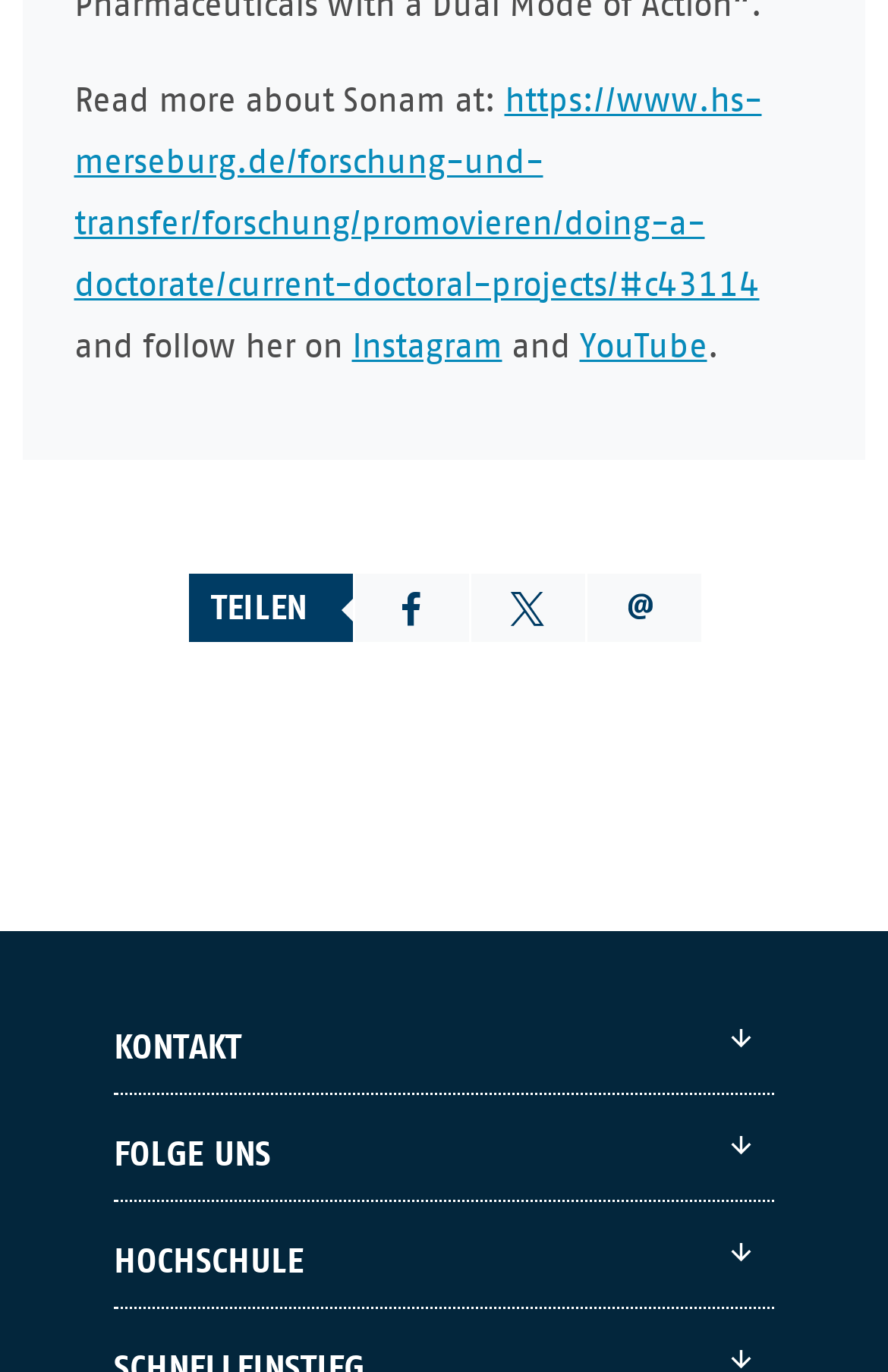Please specify the bounding box coordinates in the format (top-left x, top-left y, bottom-right x, bottom-right y), with values ranging from 0 to 1. Identify the bounding box for the UI component described as follows: Nach oben

[0.423, 0.522, 0.577, 0.621]